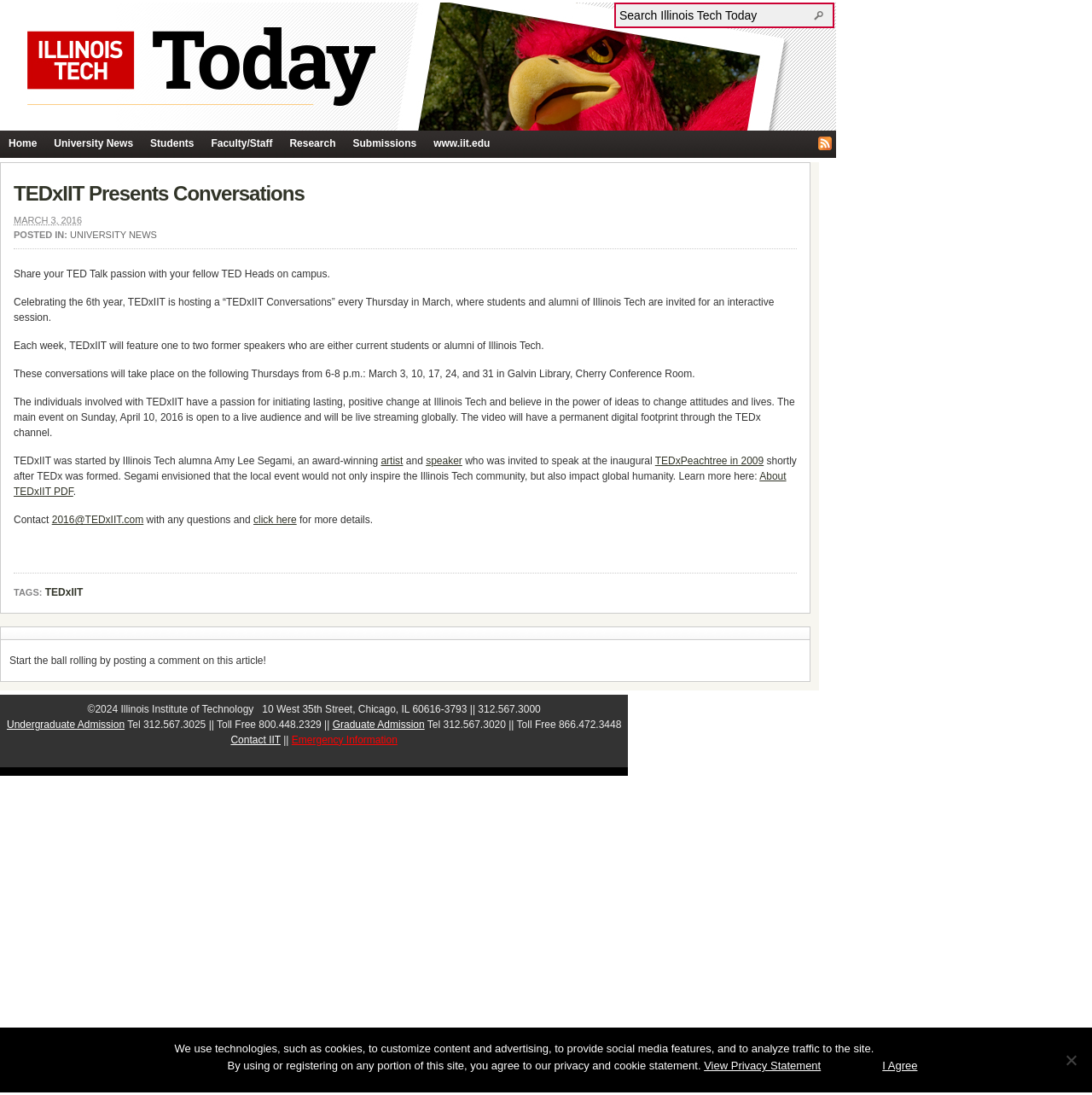Identify the bounding box for the element characterized by the following description: "About TEDxIIT PDF".

[0.012, 0.43, 0.72, 0.455]